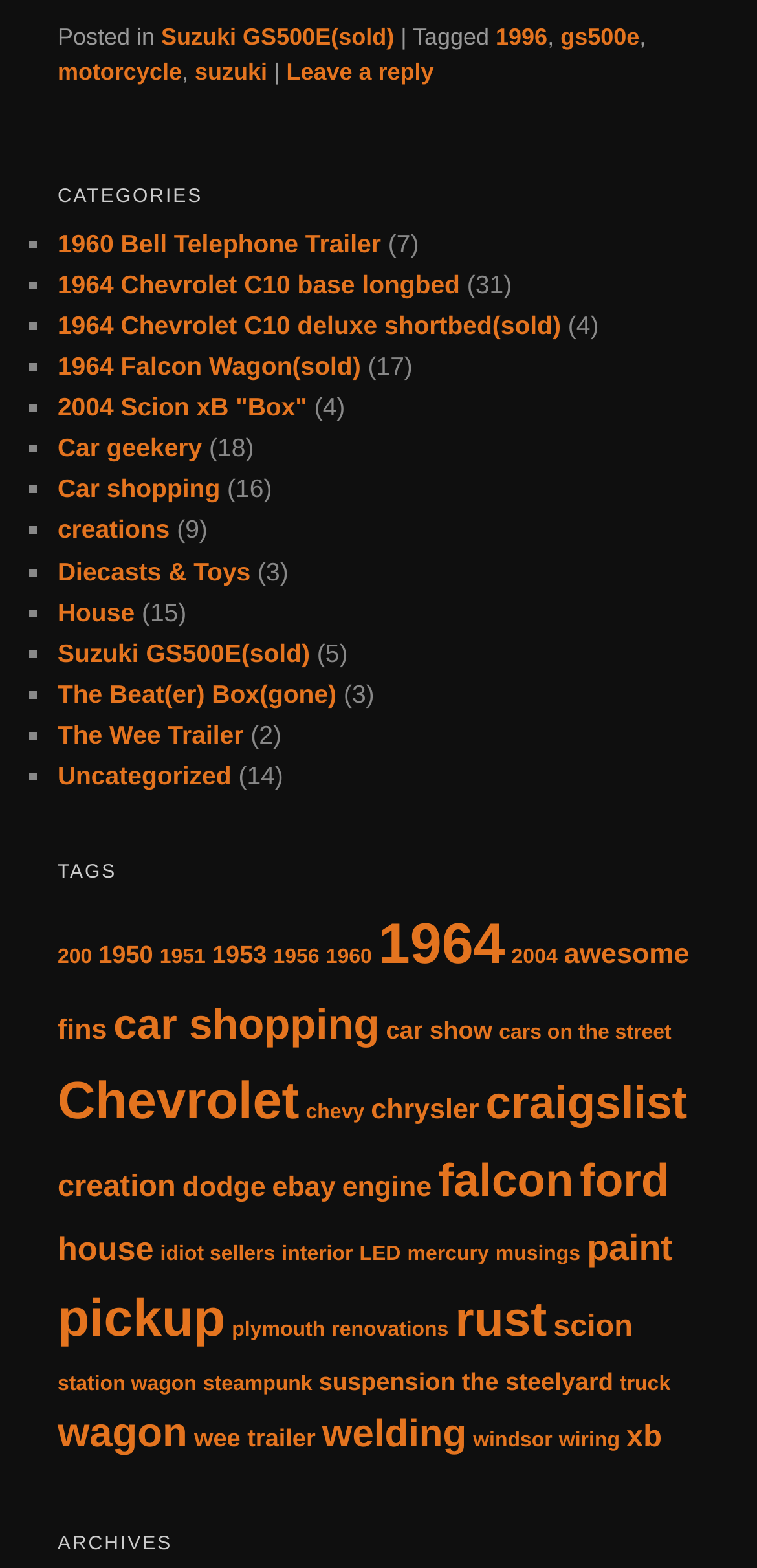Please find the bounding box coordinates of the section that needs to be clicked to achieve this instruction: "View the 'CATEGORIES' section".

[0.076, 0.11, 0.924, 0.142]